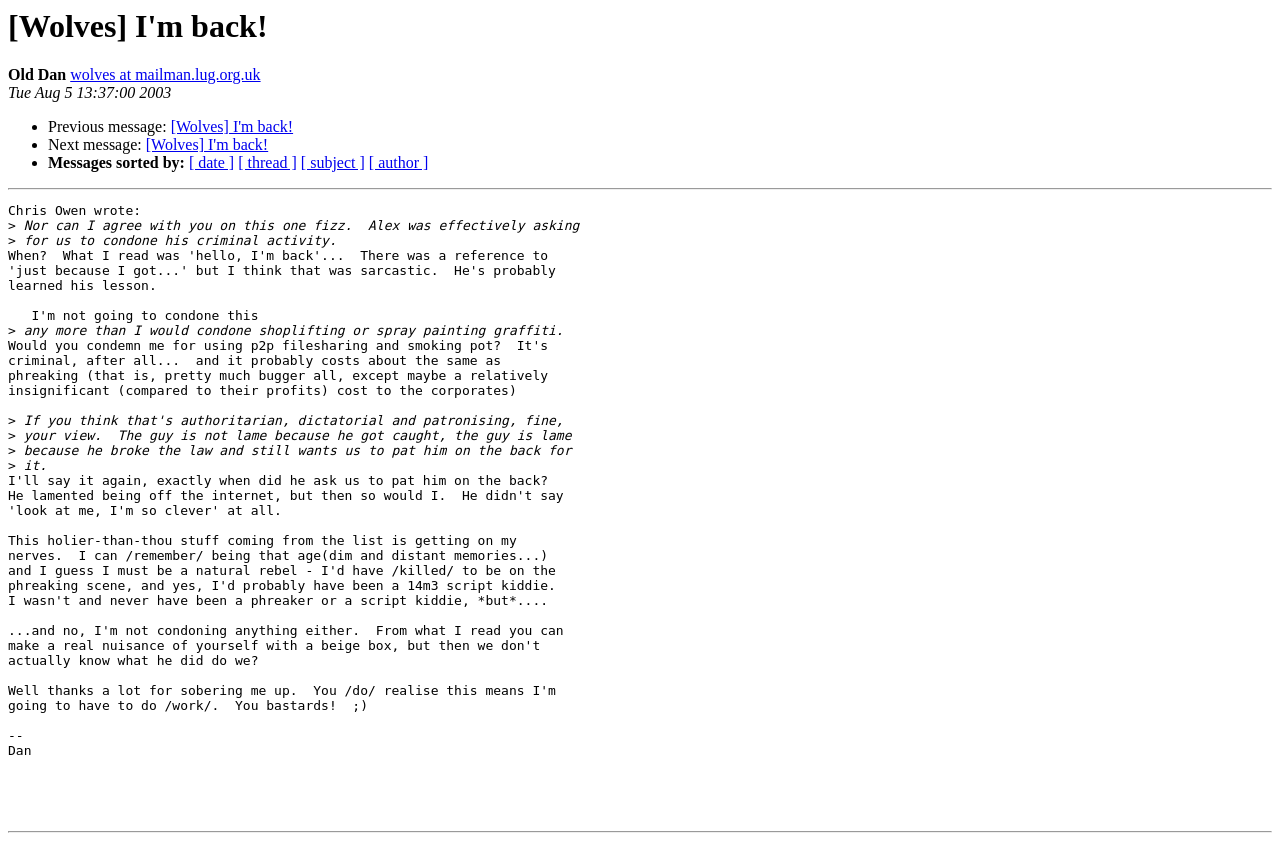Identify the first-level heading on the webpage and generate its text content.

[Wolves] I'm back!